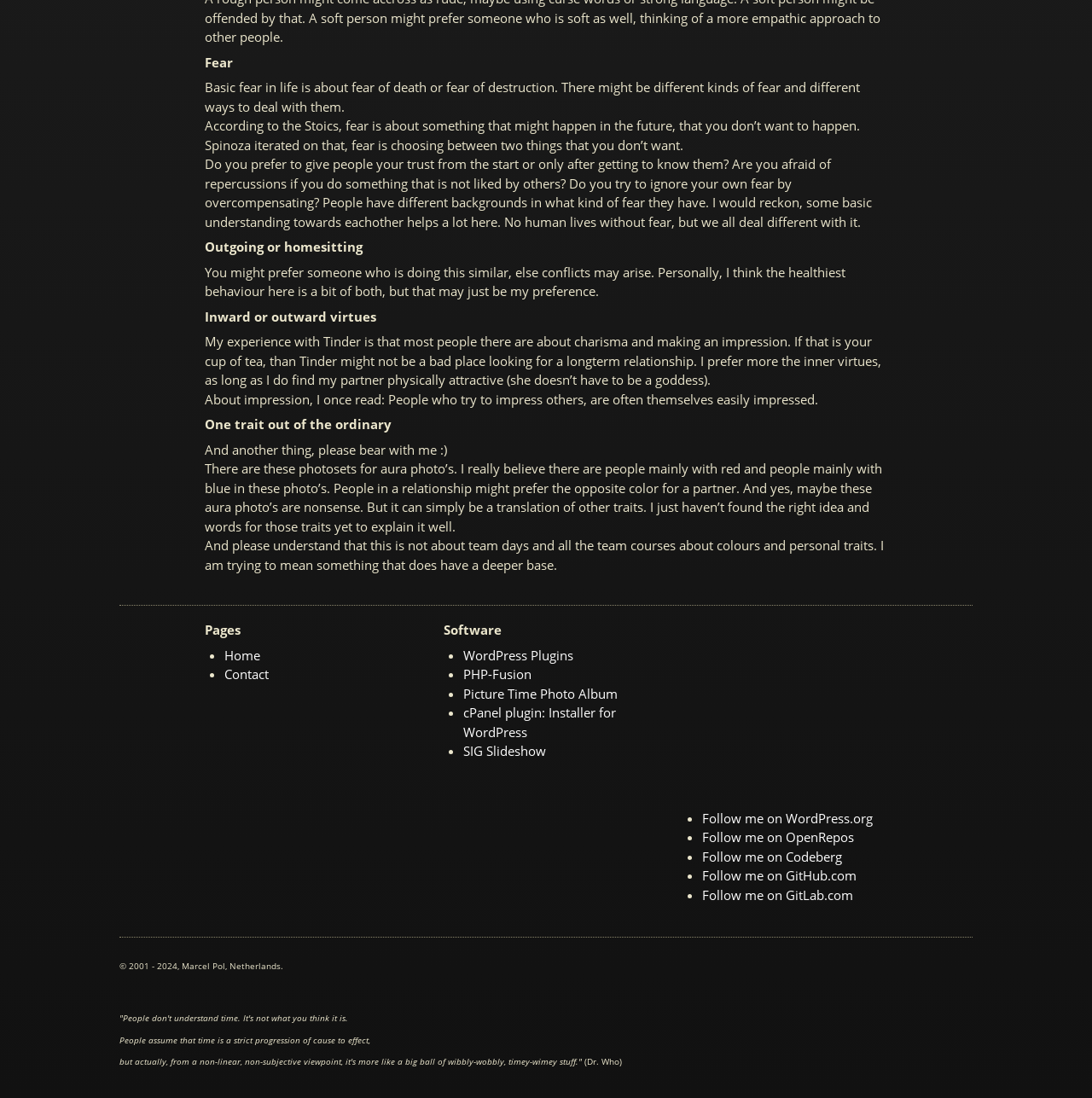Please provide the bounding box coordinates for the element that needs to be clicked to perform the following instruction: "Explore the 'WordPress Plugins' software". The coordinates should be given as four float numbers between 0 and 1, i.e., [left, top, right, bottom].

[0.424, 0.588, 0.594, 0.605]